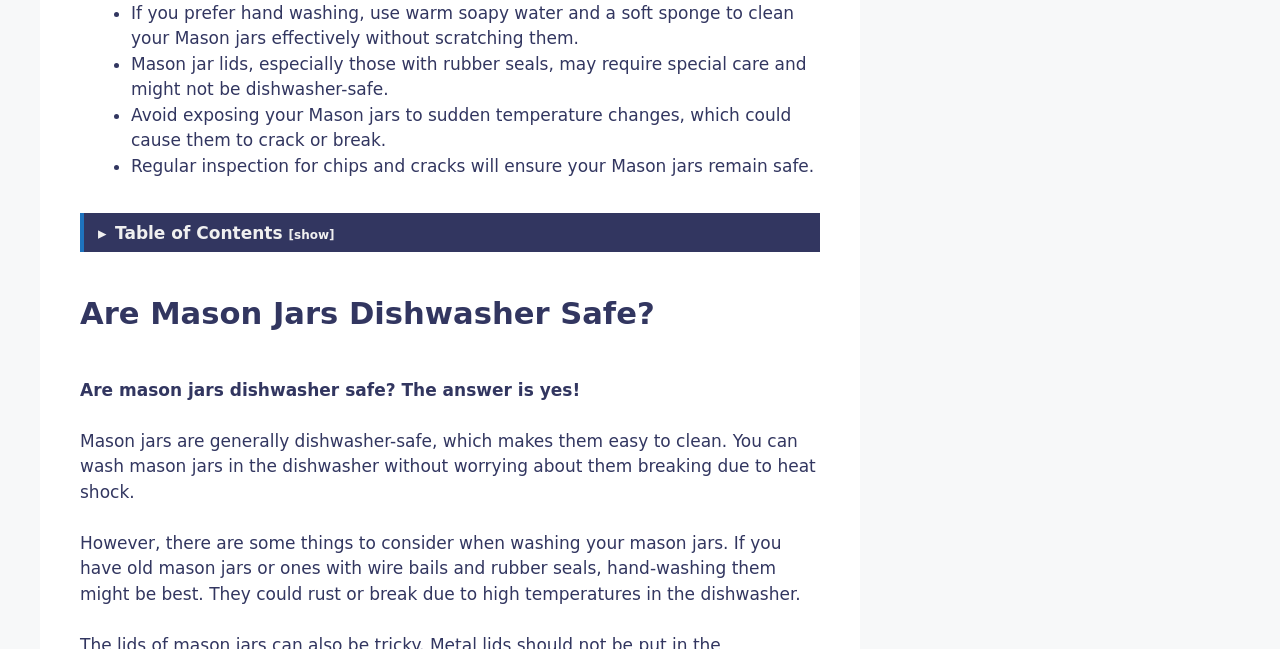Please provide a short answer using a single word or phrase for the question:
What might happen if you expose Mason jars to sudden temperature changes?

They might crack or break